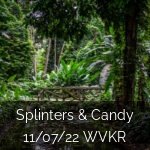Describe all the elements and aspects of the image comprehensively.

This image features a serene and lush green environment, likely depicting a tropical or subtropical landscape. Radiating tranquility, the scene is filled with vibrant foliage, including various tropical plants and trees that showcase their rich greenery. A wooden bridge is subtly integrated into the landscape, hinting at a tranquil path through the greenery. 

The caption superimposed on the image reads "Splinters & Candy 11/07/22 WVKR," suggesting that this visual is associated with a specific post or event related to the "Splinters & Candy" series, broadcasted on November 7, 2022, via WVKR. This intriguing title adds a layer of curiosity, inviting viewers to explore the thematic connections between the imagery and the content it represents. Overall, the image evokes feelings of calmness and connection to nature, making it a captivating part of the related posts.